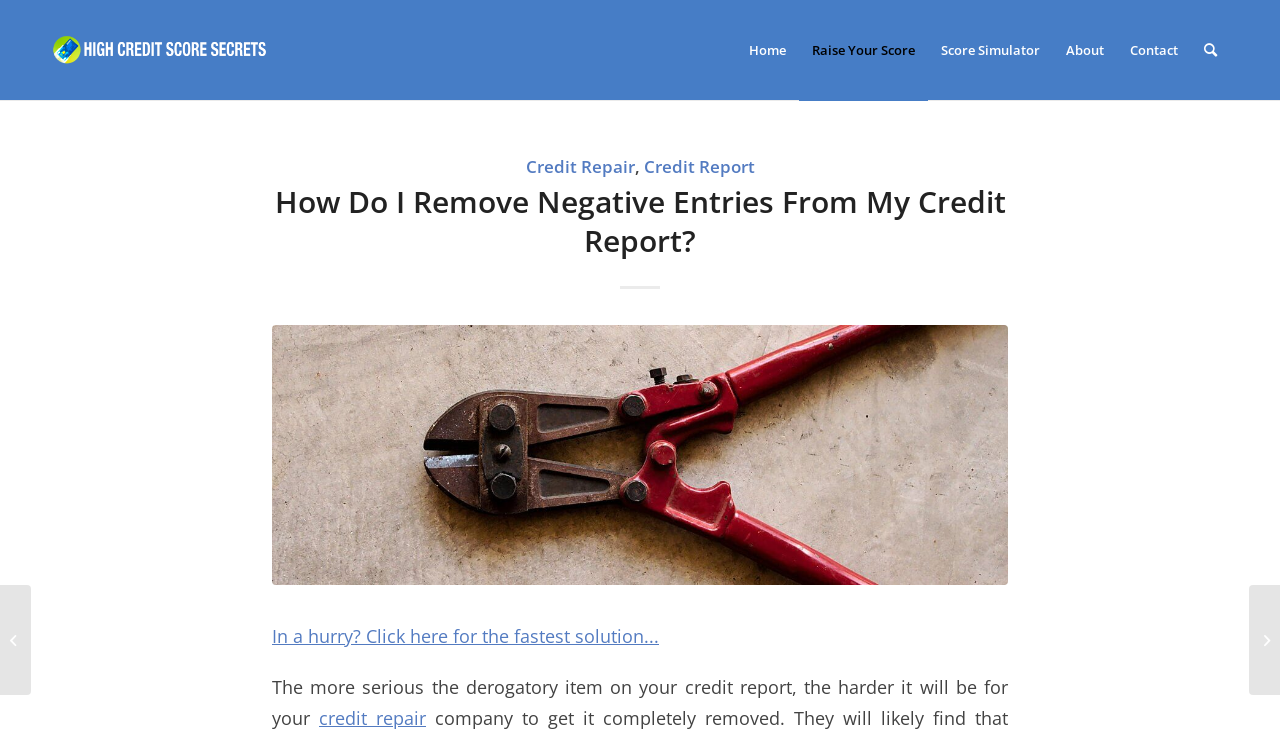What is the tone of the webpage's content?
Answer the question using a single word or phrase, according to the image.

Informative